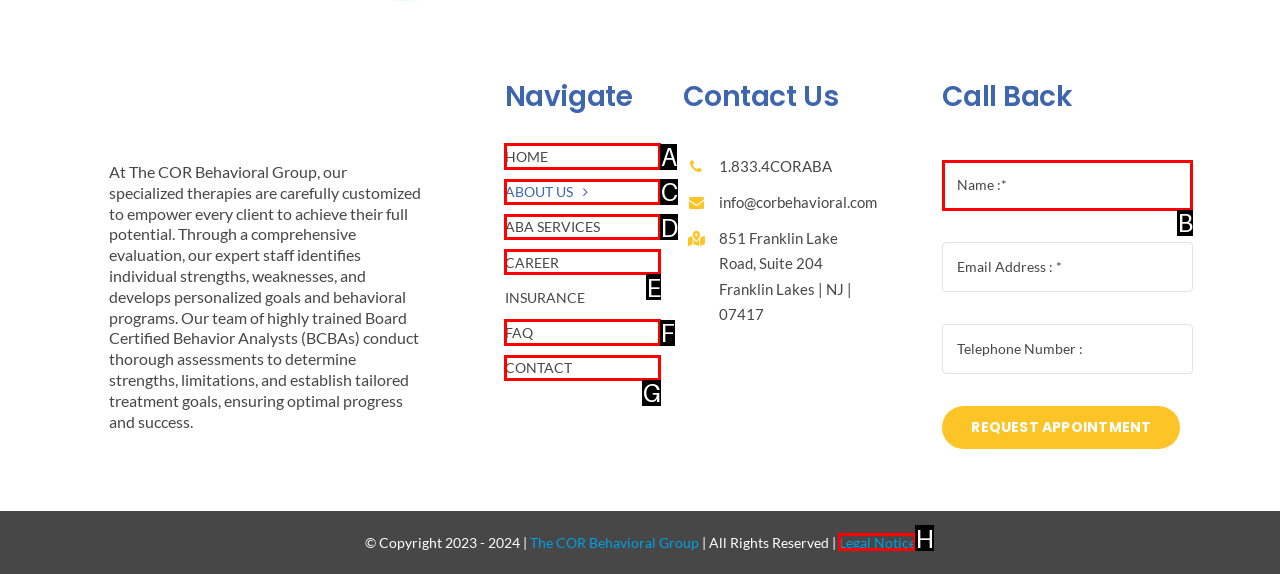Which option should be clicked to execute the task: Fill in the Name textbox?
Reply with the letter of the chosen option.

B